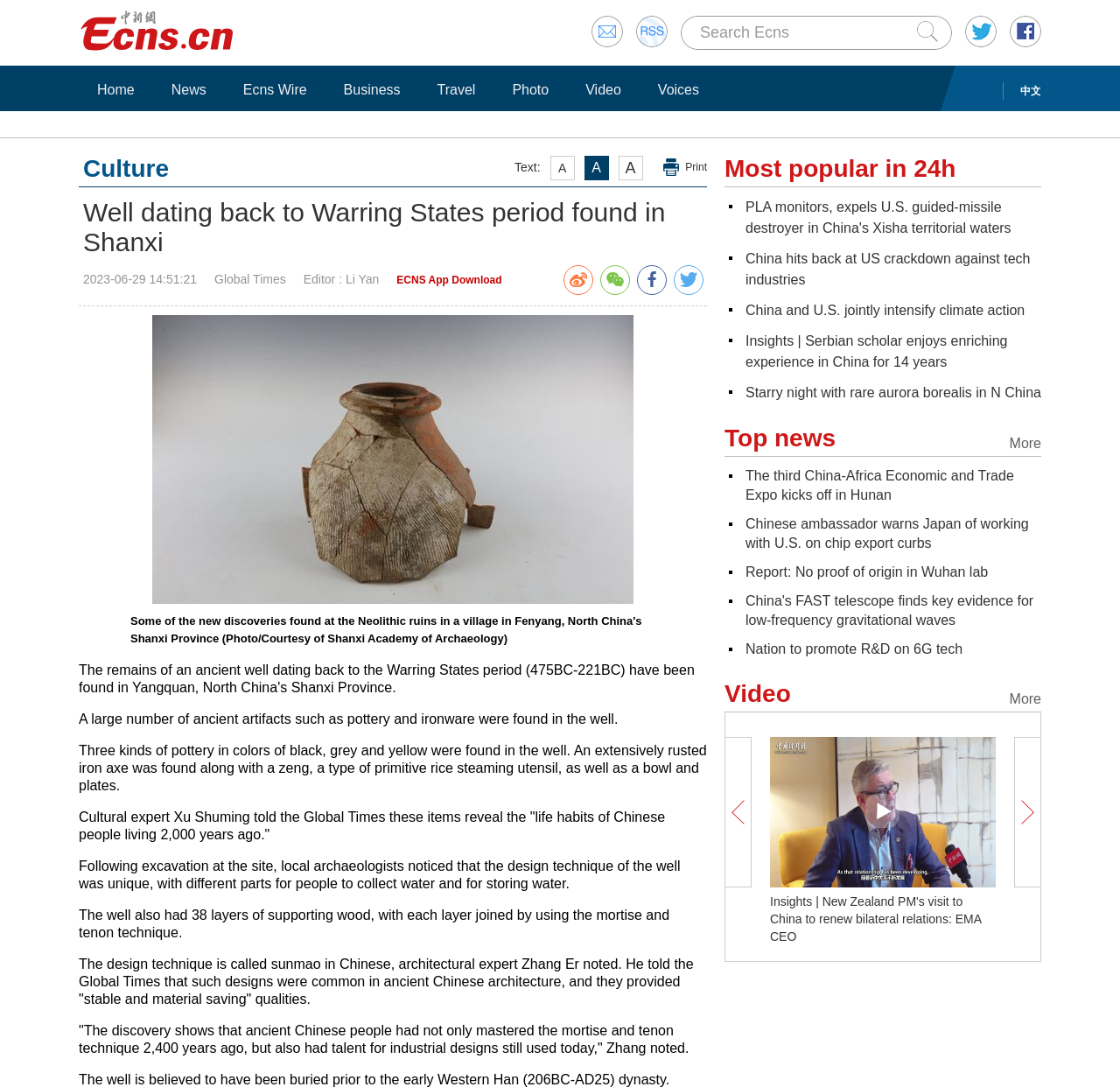Please specify the bounding box coordinates of the element that should be clicked to execute the given instruction: 'Click Submit'. Ensure the coordinates are four float numbers between 0 and 1, expressed as [left, top, right, bottom].

[0.819, 0.019, 0.838, 0.039]